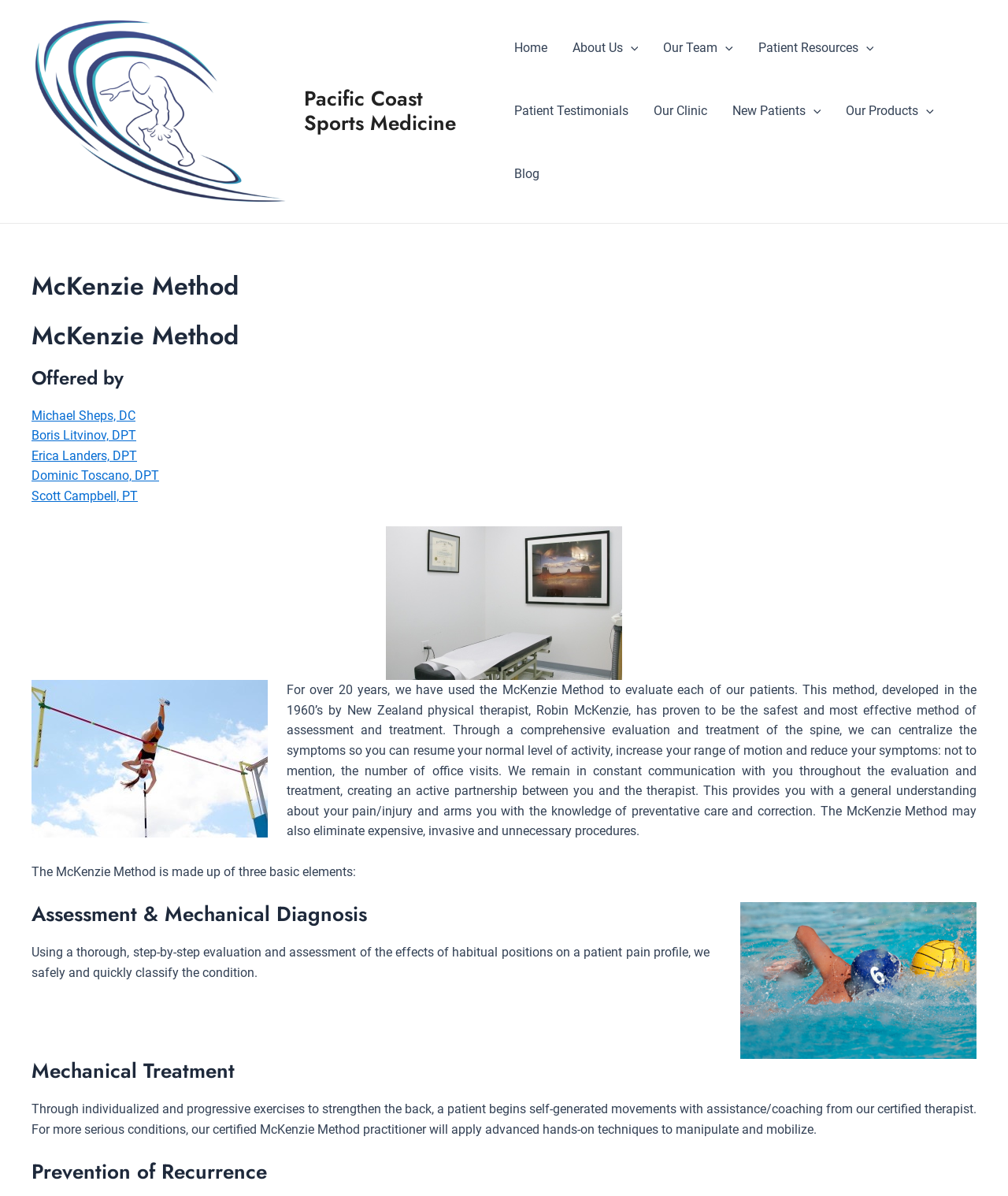Please specify the bounding box coordinates of the clickable region necessary for completing the following instruction: "Click on Michael Sheps, DC". The coordinates must consist of four float numbers between 0 and 1, i.e., [left, top, right, bottom].

[0.031, 0.341, 0.134, 0.354]